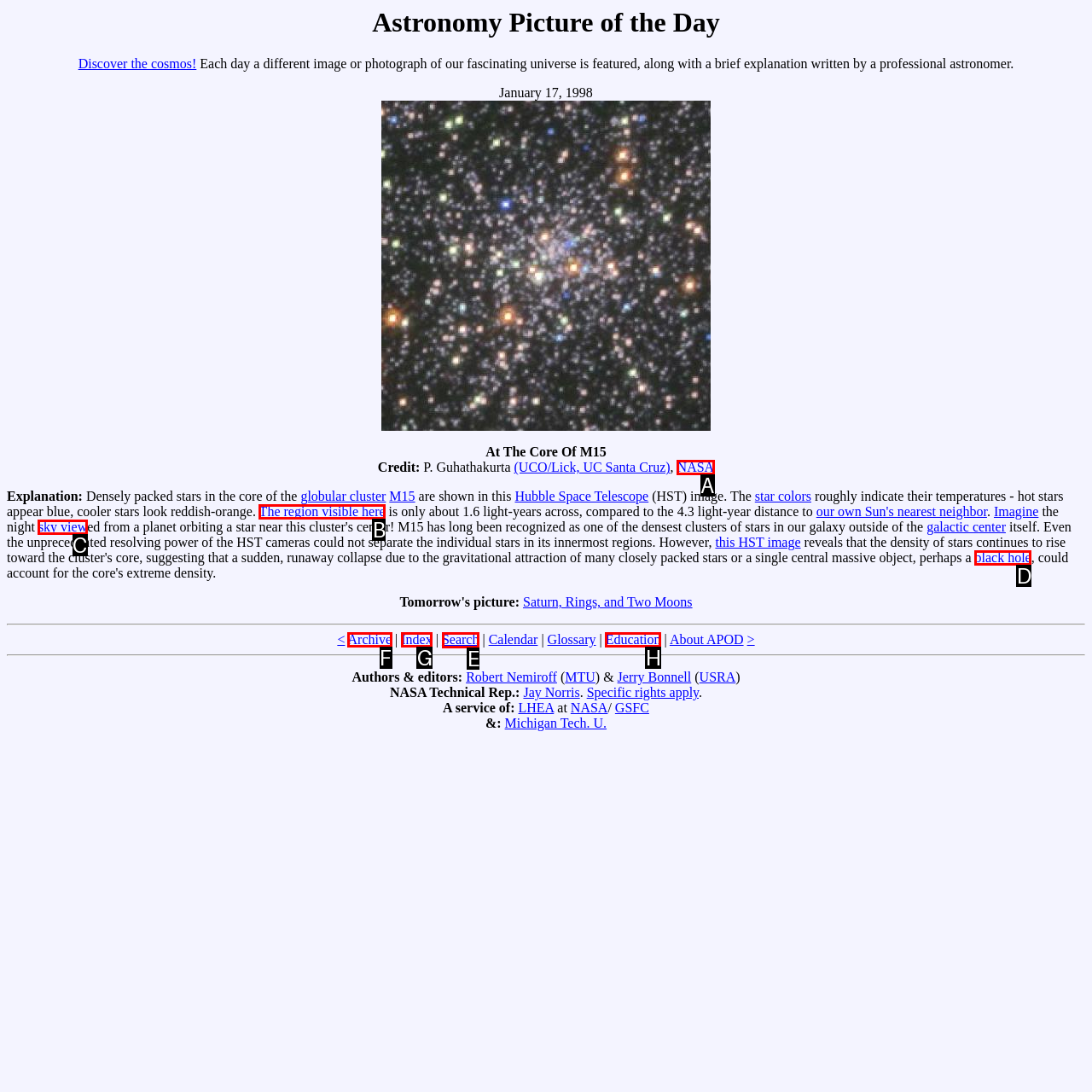Choose the letter of the element that should be clicked to complete the task: Search for something
Answer with the letter from the possible choices.

E